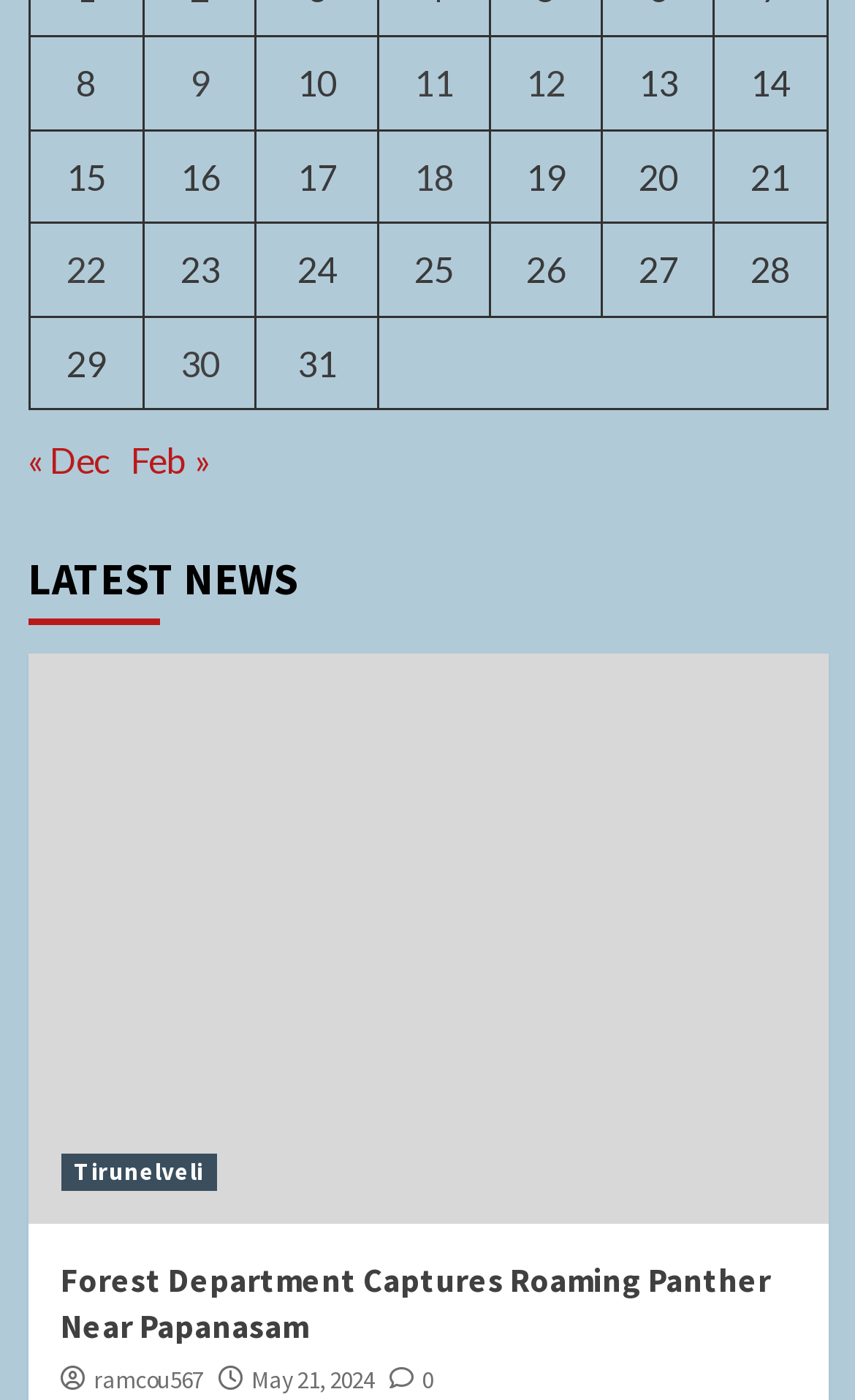Give a concise answer of one word or phrase to the question: 
What is the location mentioned in the news article?

Tirunelveli, Papanasam